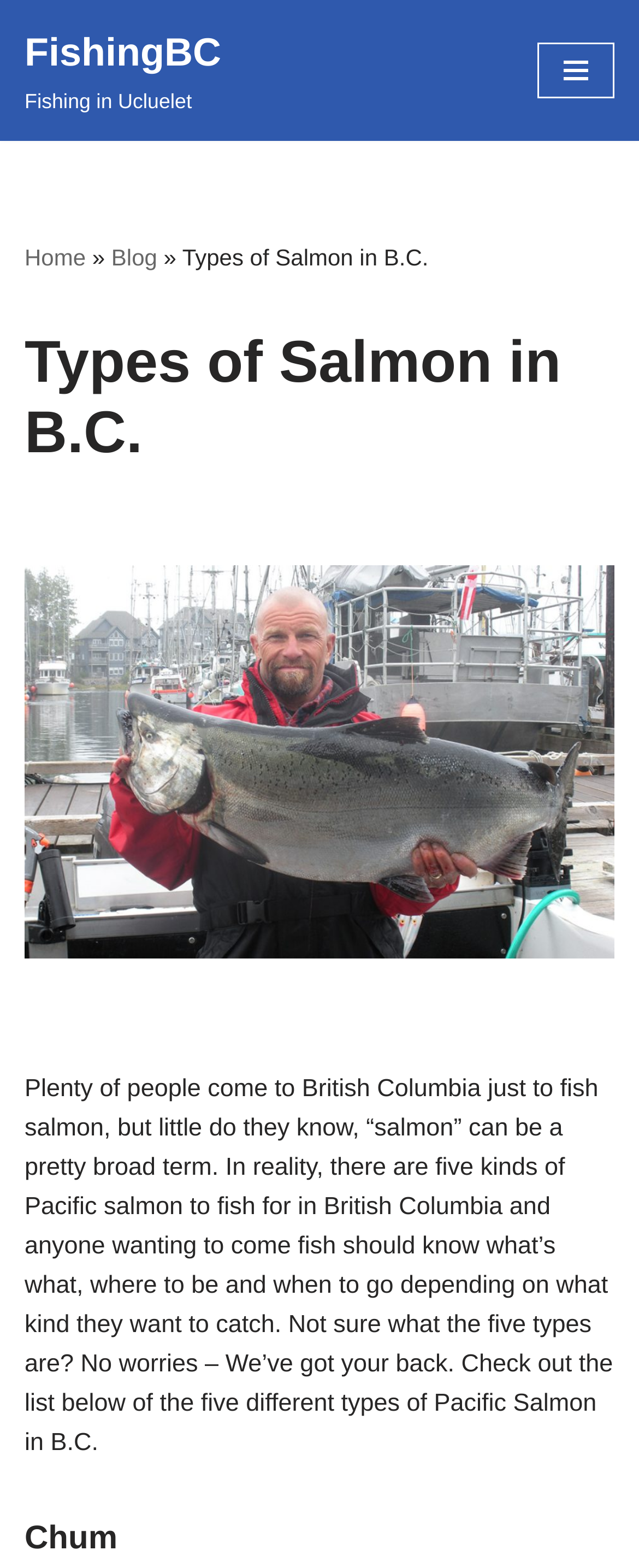Locate and extract the text of the main heading on the webpage.

Types of Salmon in B.C.